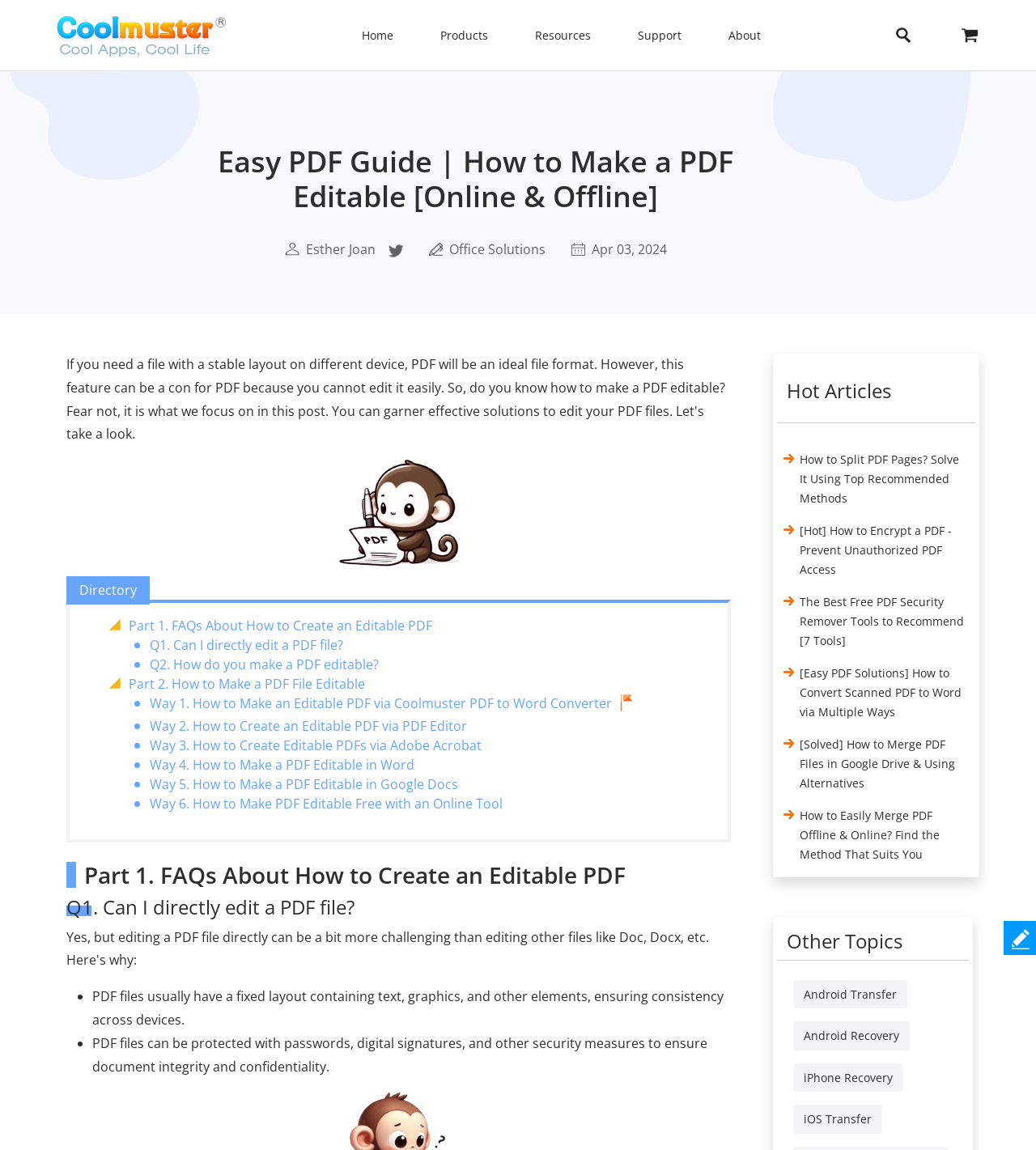Provide the bounding box coordinates of the UI element that matches the description: "iOS Transfer".

[0.766, 0.961, 0.852, 0.986]